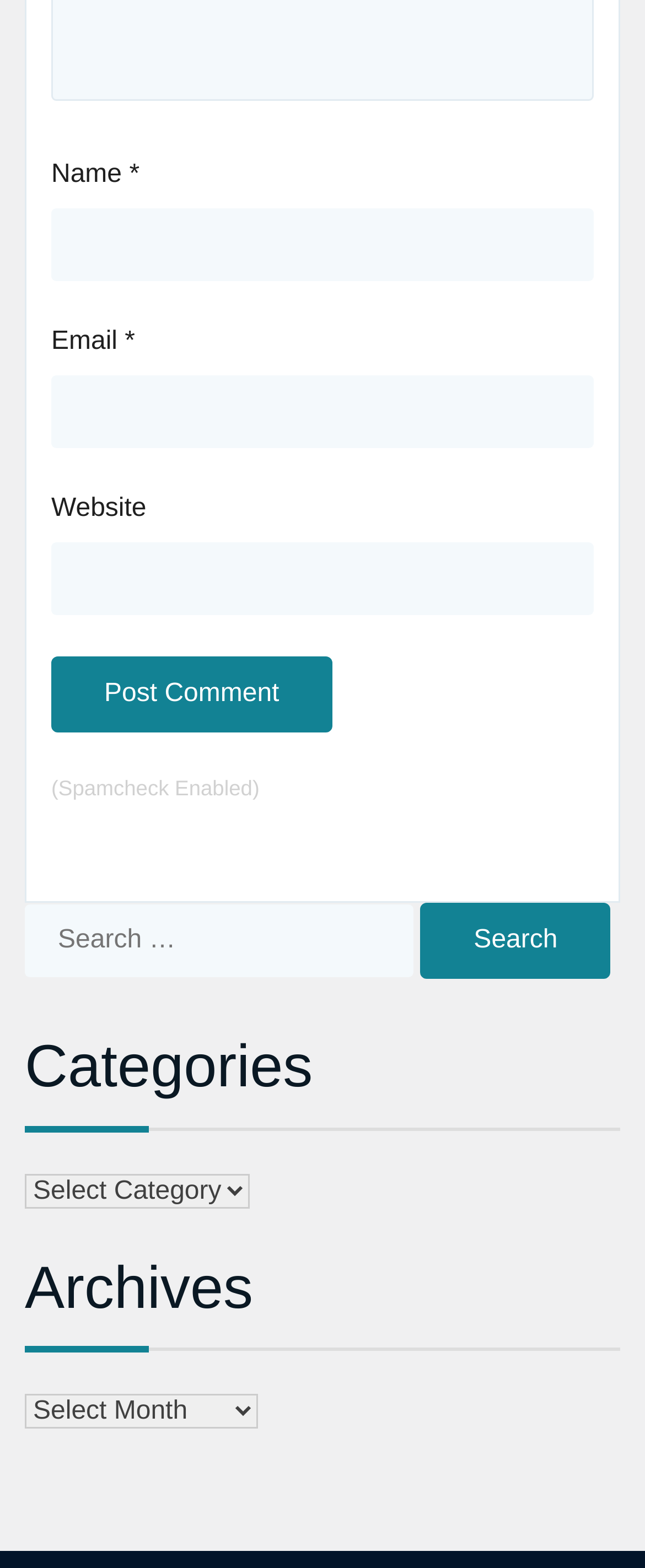Provide the bounding box for the UI element matching this description: "parent_node: Name * name="author"".

[0.079, 0.133, 0.921, 0.179]